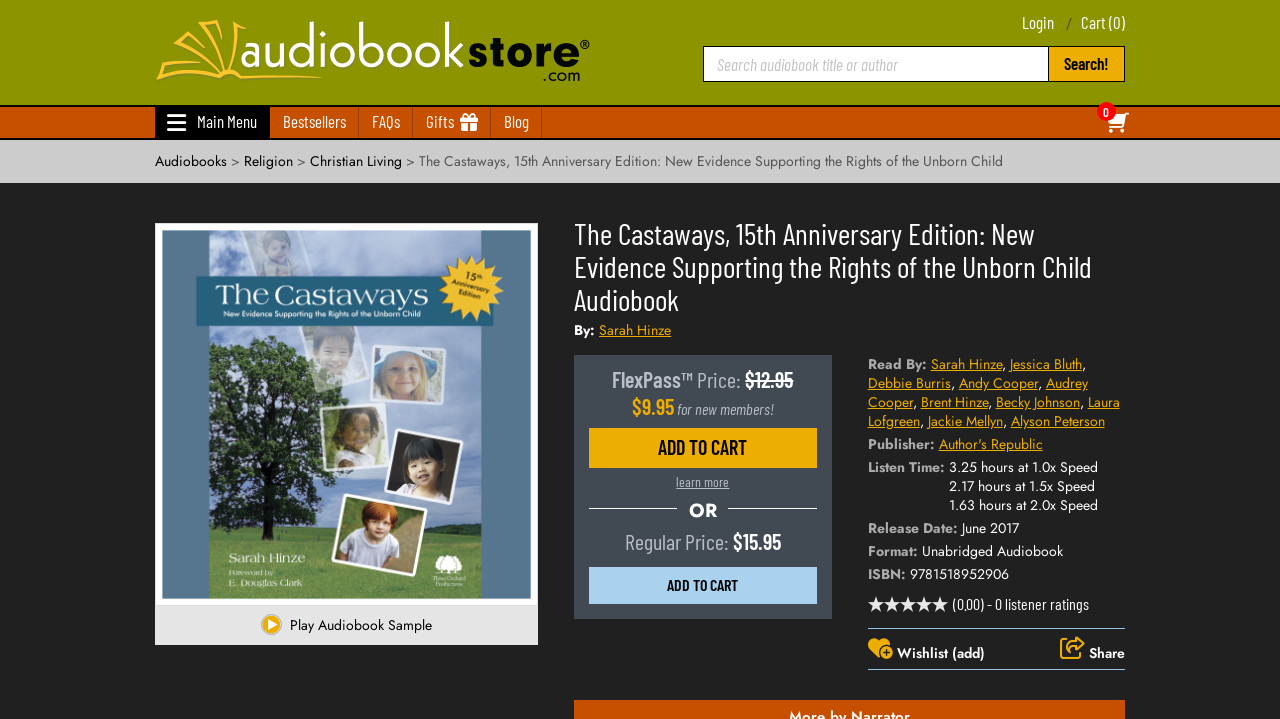Please provide a brief answer to the following inquiry using a single word or phrase:
What is the title of the audiobook?

The Castaways, 15th Anniversary Edition